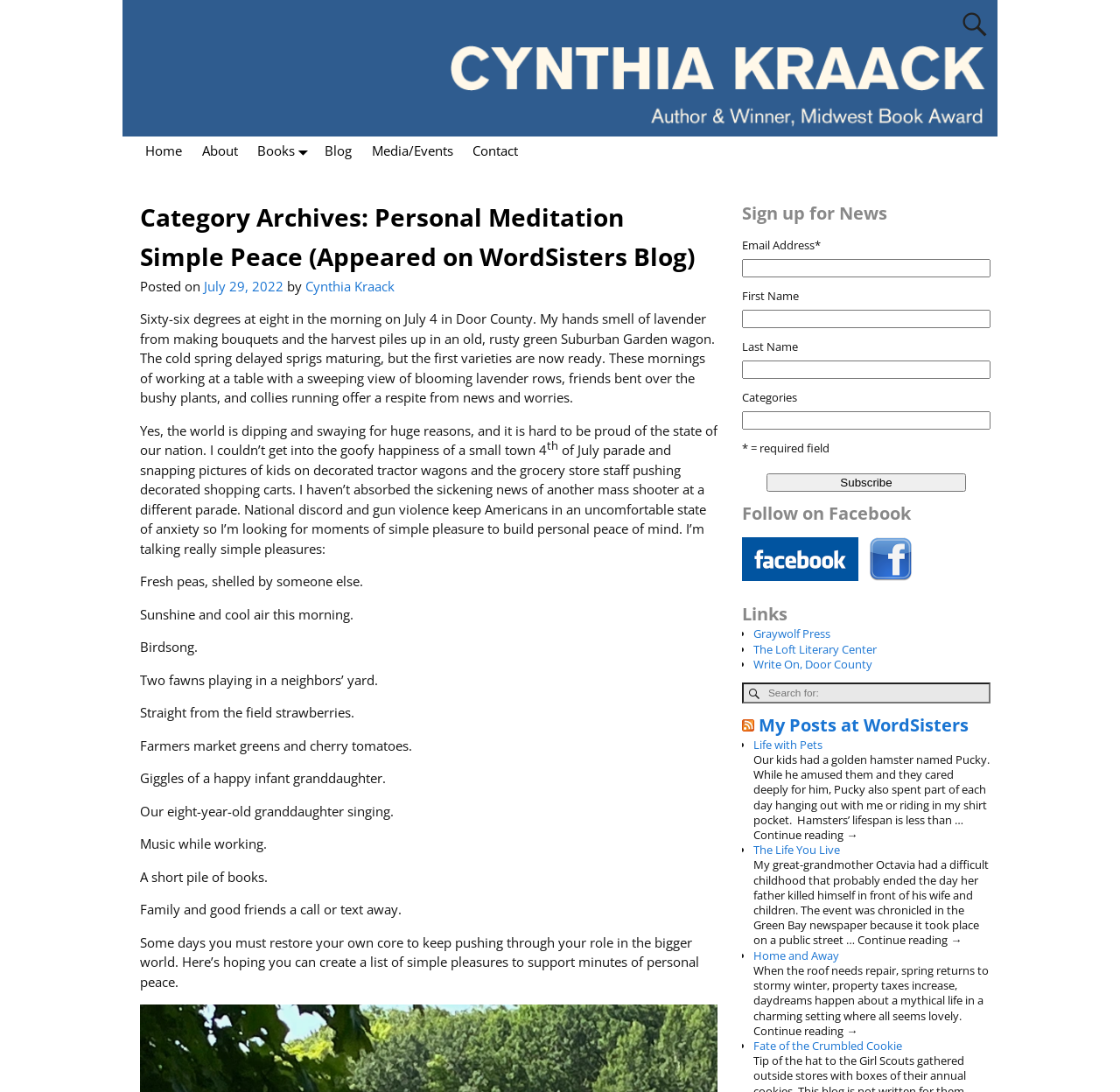Show the bounding box coordinates for the element that needs to be clicked to execute the following instruction: "Search for something". Provide the coordinates in the form of four float numbers between 0 and 1, i.e., [left, top, right, bottom].

[0.855, 0.004, 0.883, 0.04]